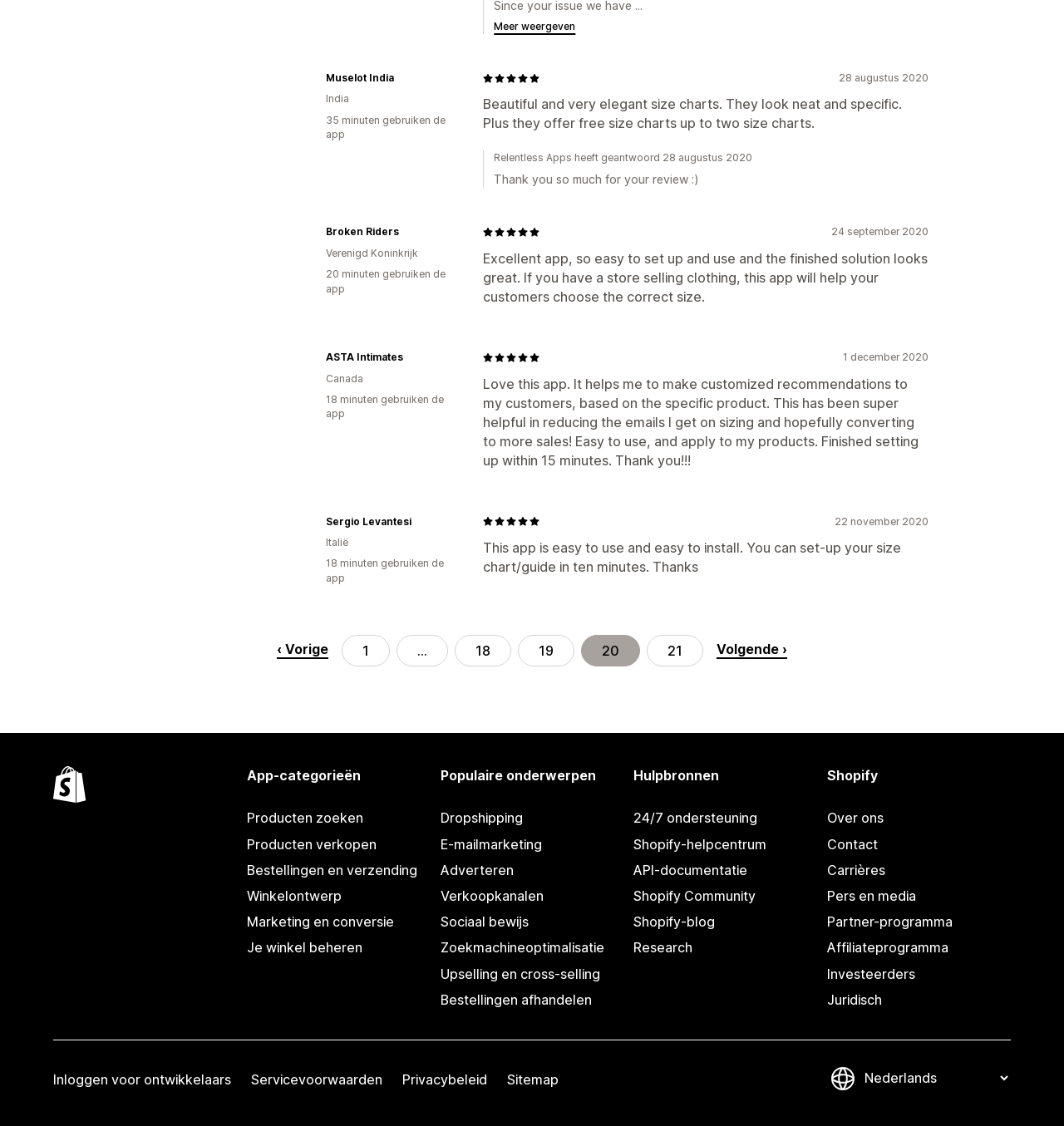Pinpoint the bounding box coordinates of the element that must be clicked to accomplish the following instruction: "Search for products". The coordinates should be in the format of four float numbers between 0 and 1, i.e., [left, top, right, bottom].

[0.232, 0.715, 0.404, 0.738]